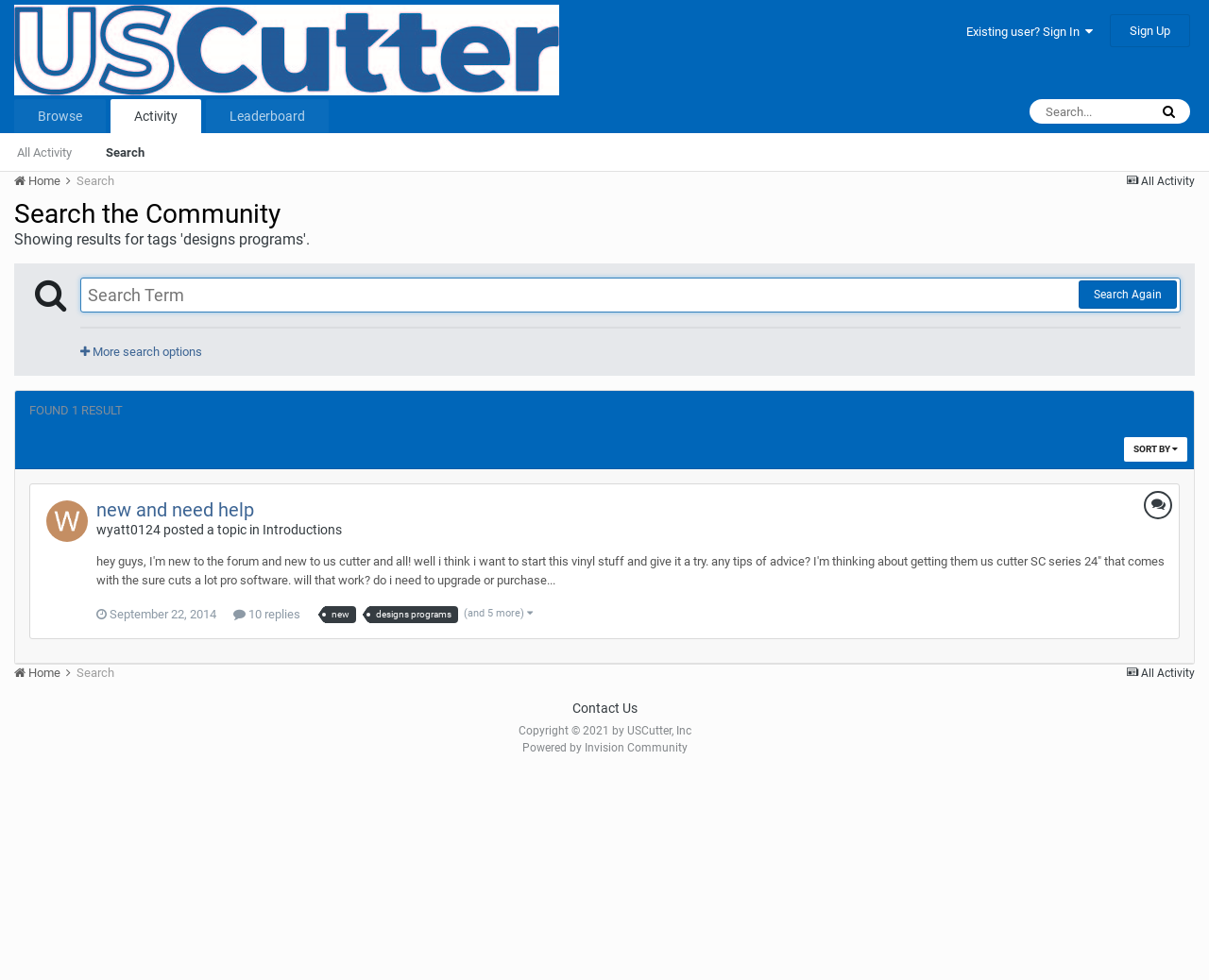Find the bounding box coordinates of the area to click in order to follow the instruction: "Browse the community".

[0.012, 0.101, 0.088, 0.136]